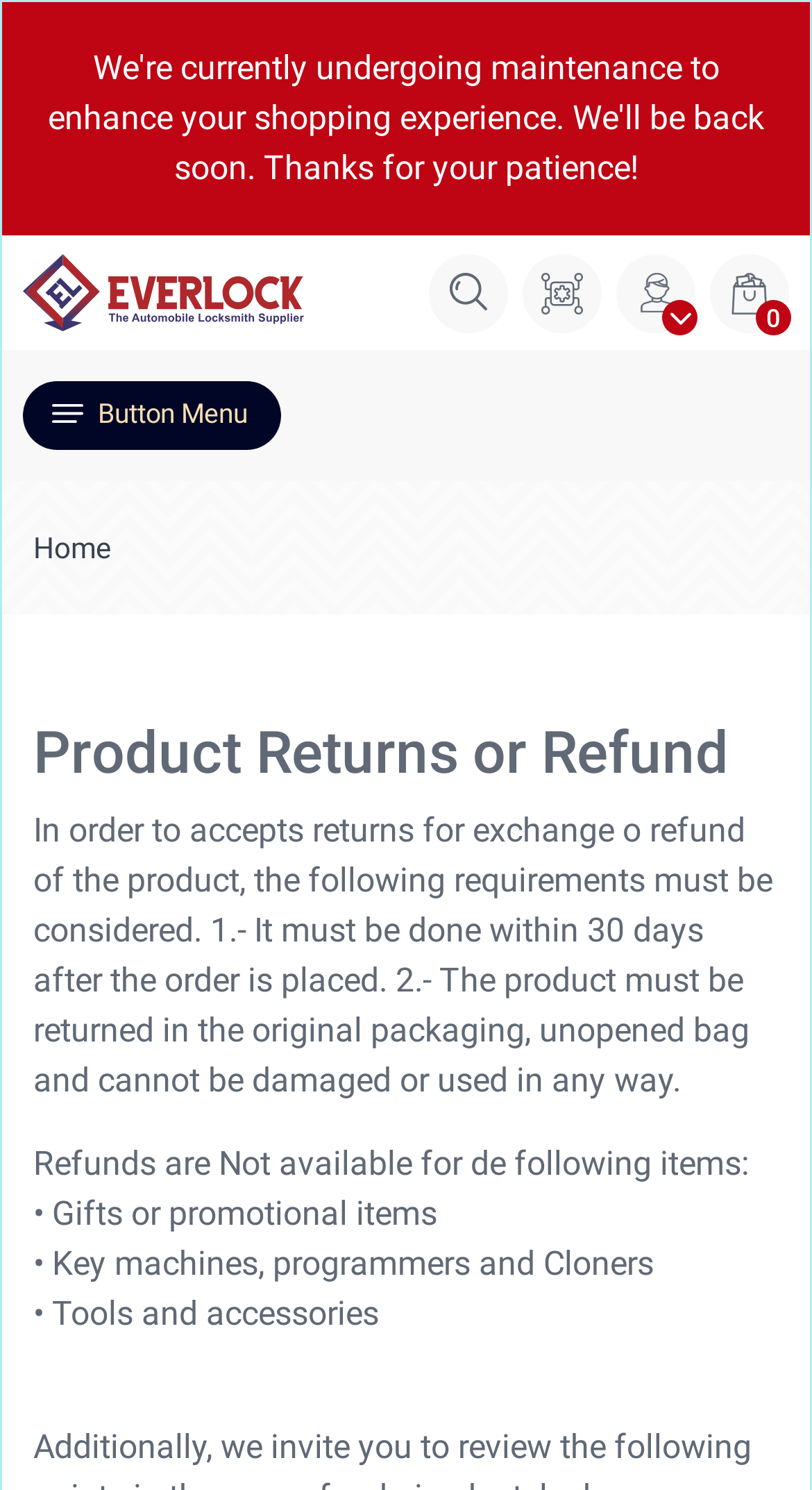Predict the bounding box for the UI component with the following description: "alt="Everlock"".

[0.028, 0.181, 0.374, 0.208]